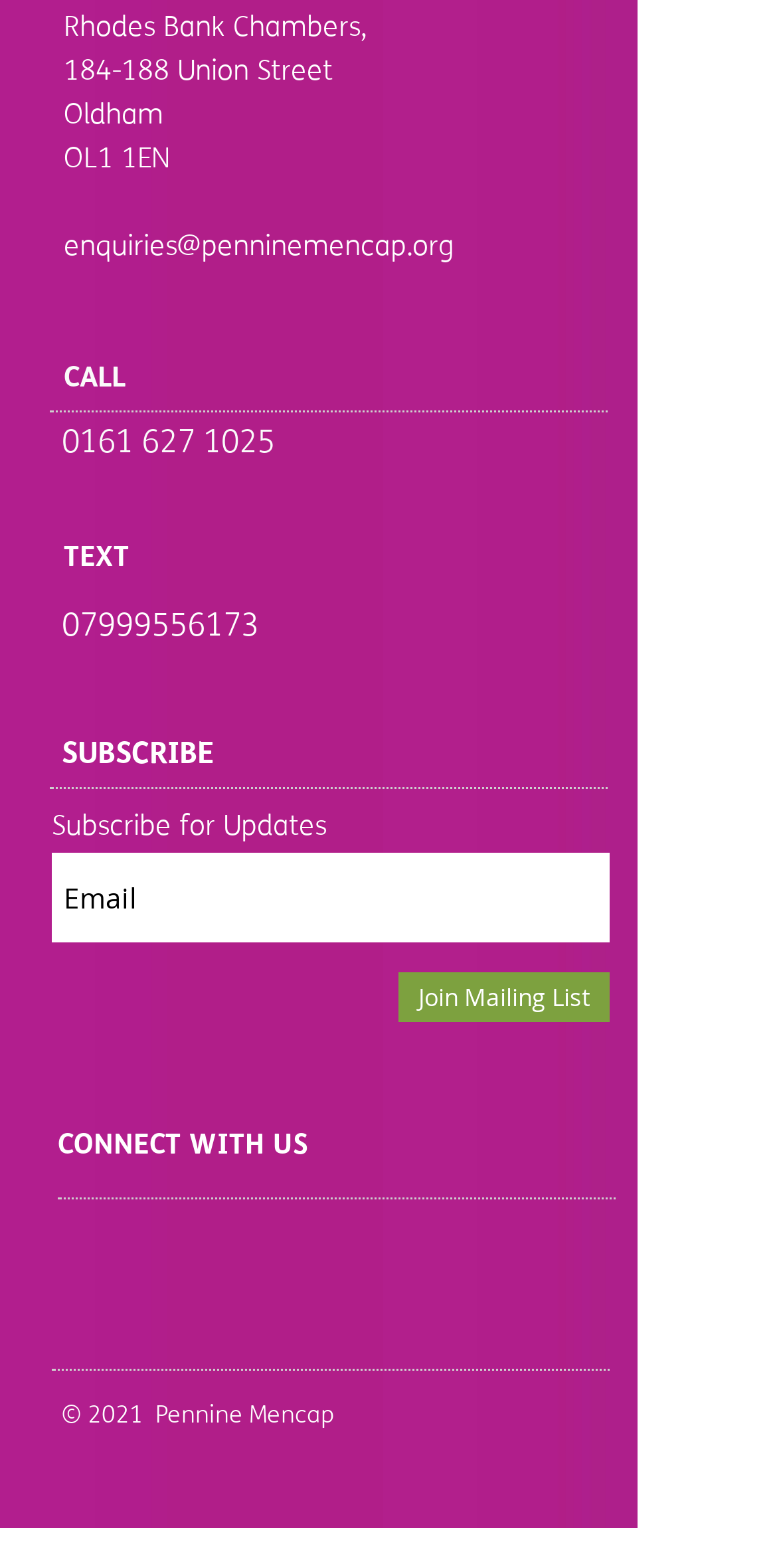Please answer the following question using a single word or phrase: 
How can I contact Pennine Mencap by phone?

0161 627 1025